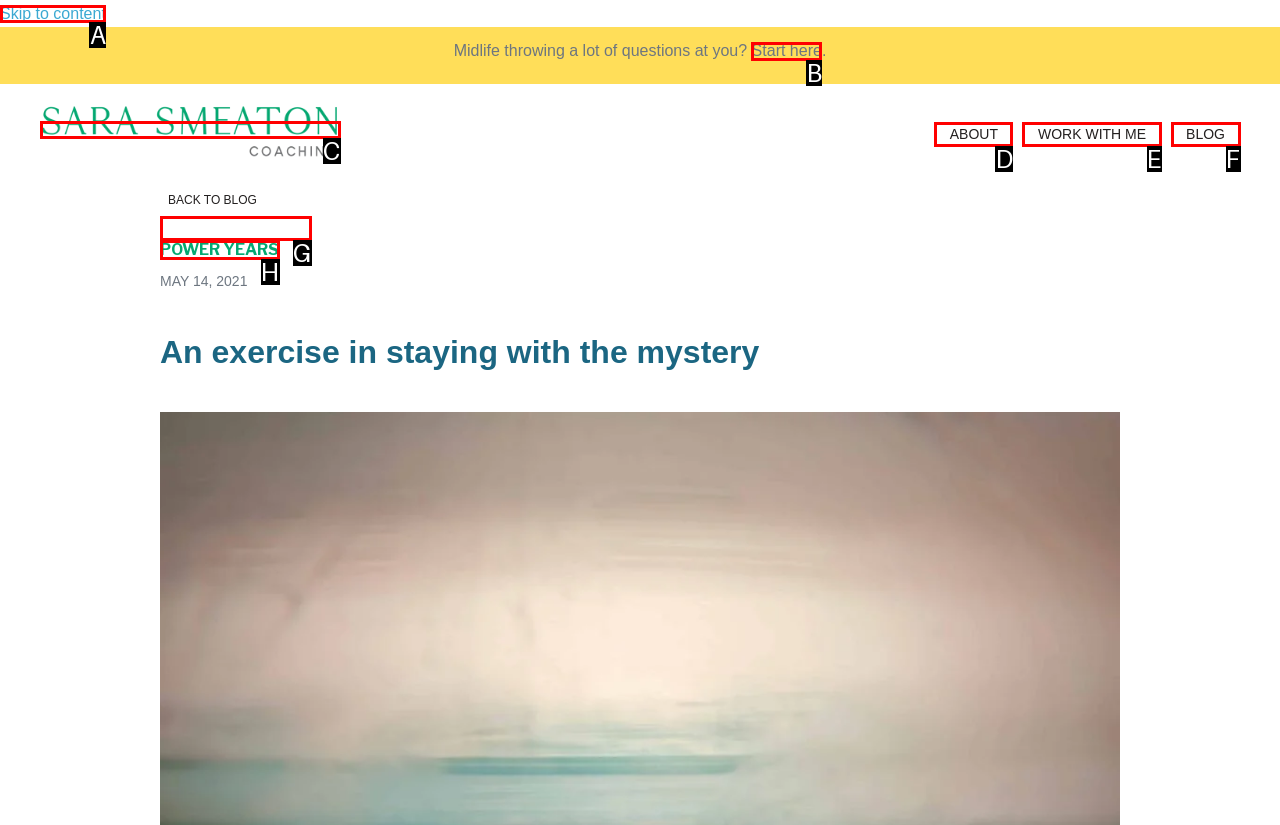Determine which HTML element I should select to execute the task: Read the 'POWER YEARS' article
Reply with the corresponding option's letter from the given choices directly.

G